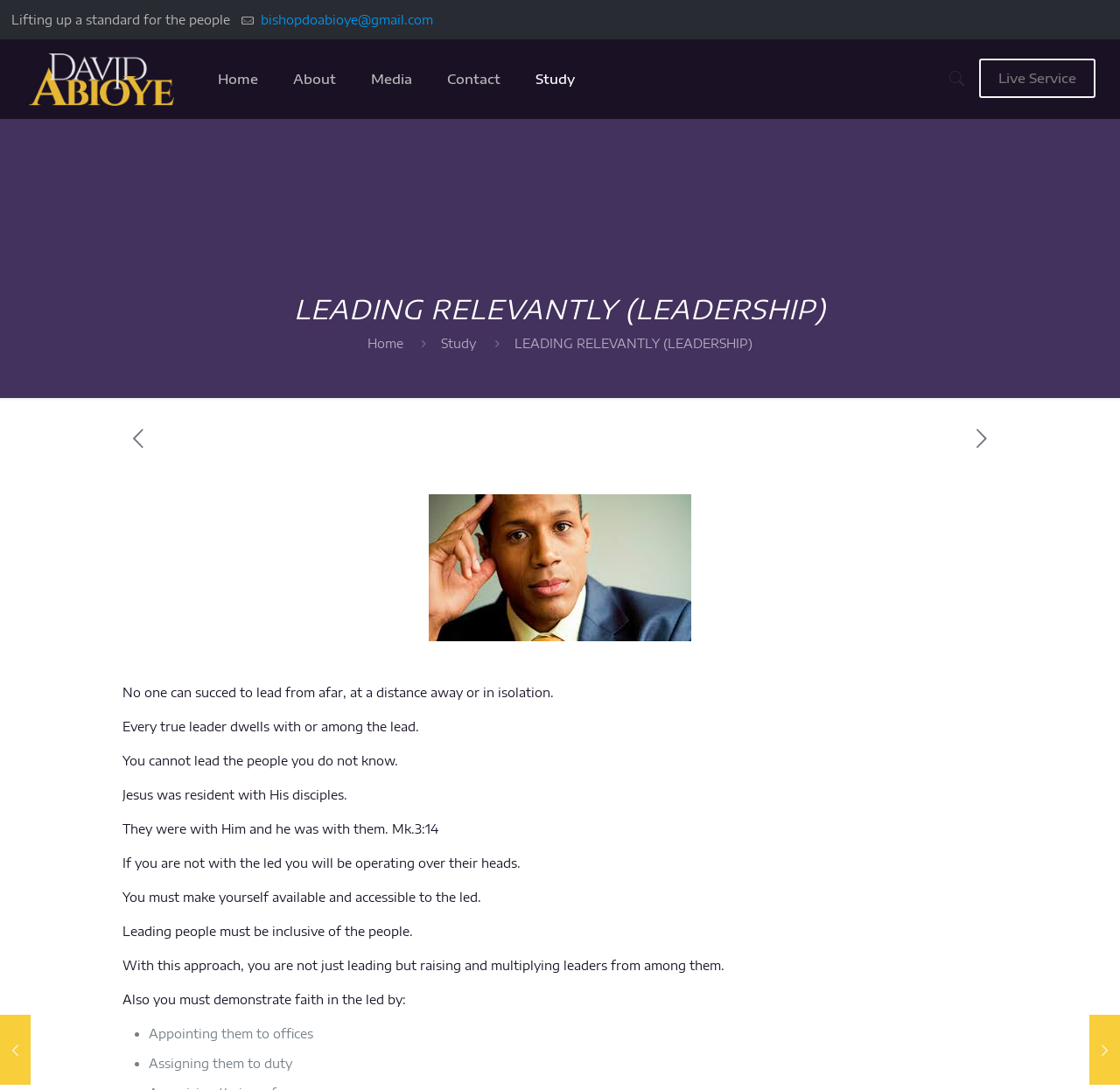Extract the top-level heading from the webpage and provide its text.

LEADING RELEVANTLY (LEADERSHIP)